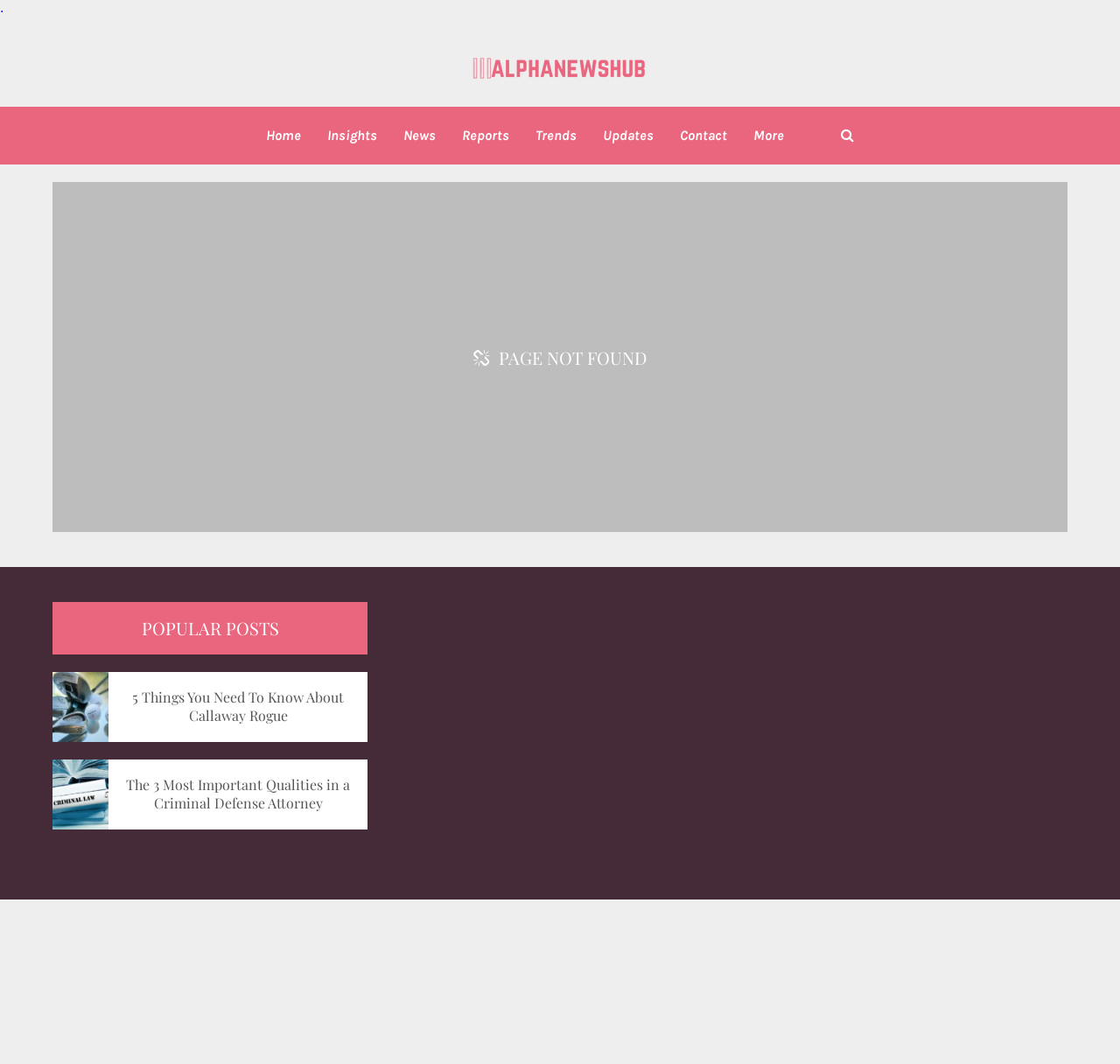Identify the bounding box coordinates for the UI element described by the following text: "Reports". Provide the coordinates as four float numbers between 0 and 1, in the format [left, top, right, bottom].

[0.412, 0.037, 0.455, 0.217]